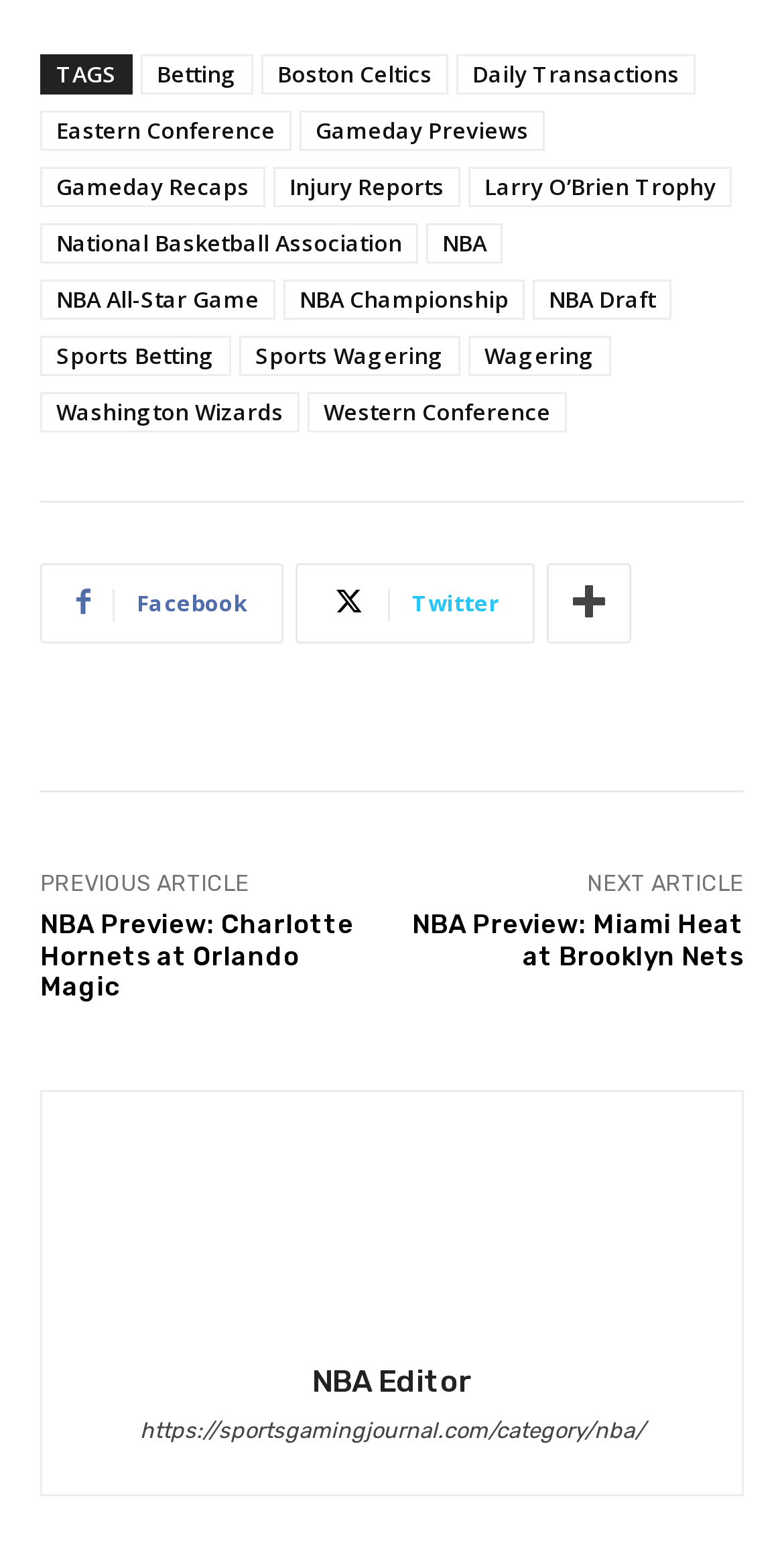Give a concise answer using only one word or phrase for this question:
What is the category of the article?

NBA